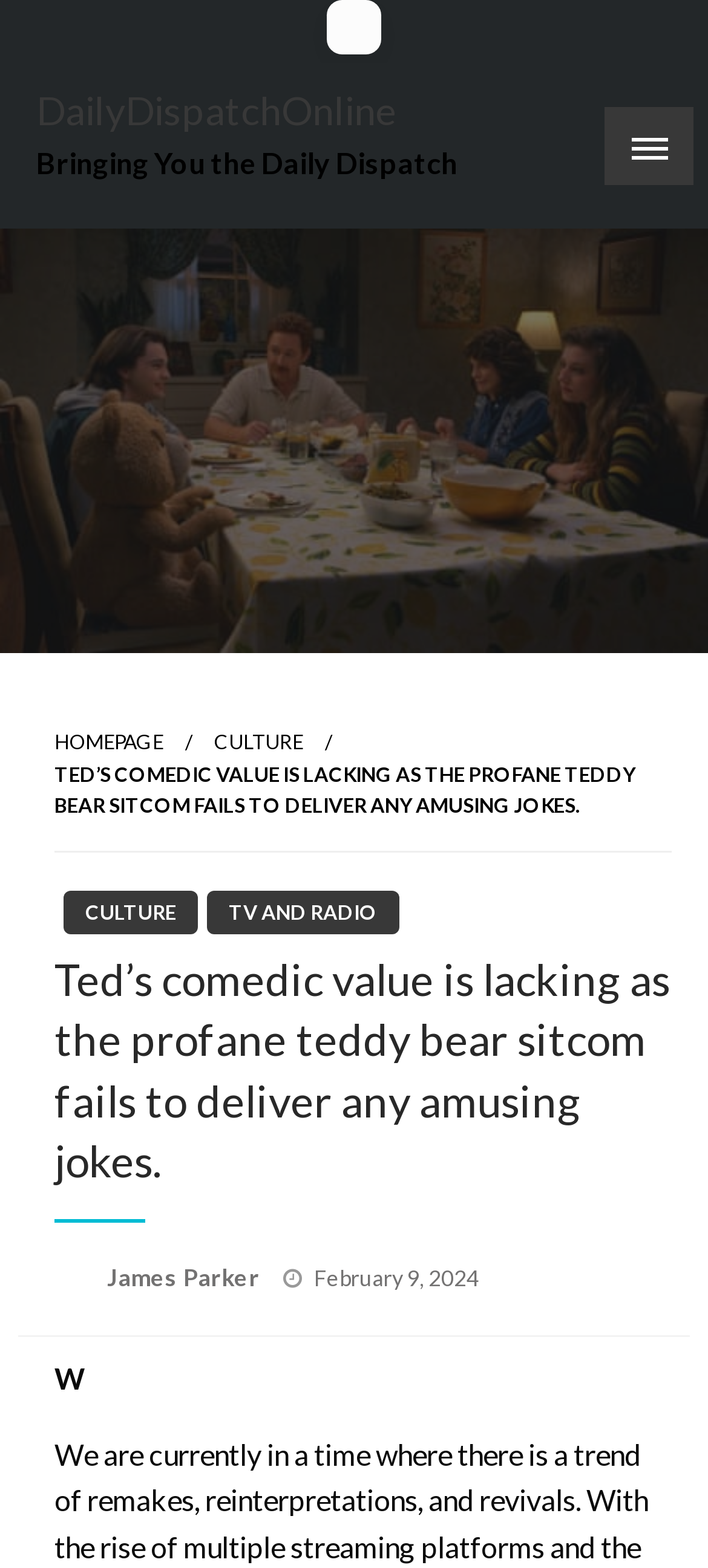Given the element description "James Parker" in the screenshot, predict the bounding box coordinates of that UI element.

[0.151, 0.805, 0.374, 0.824]